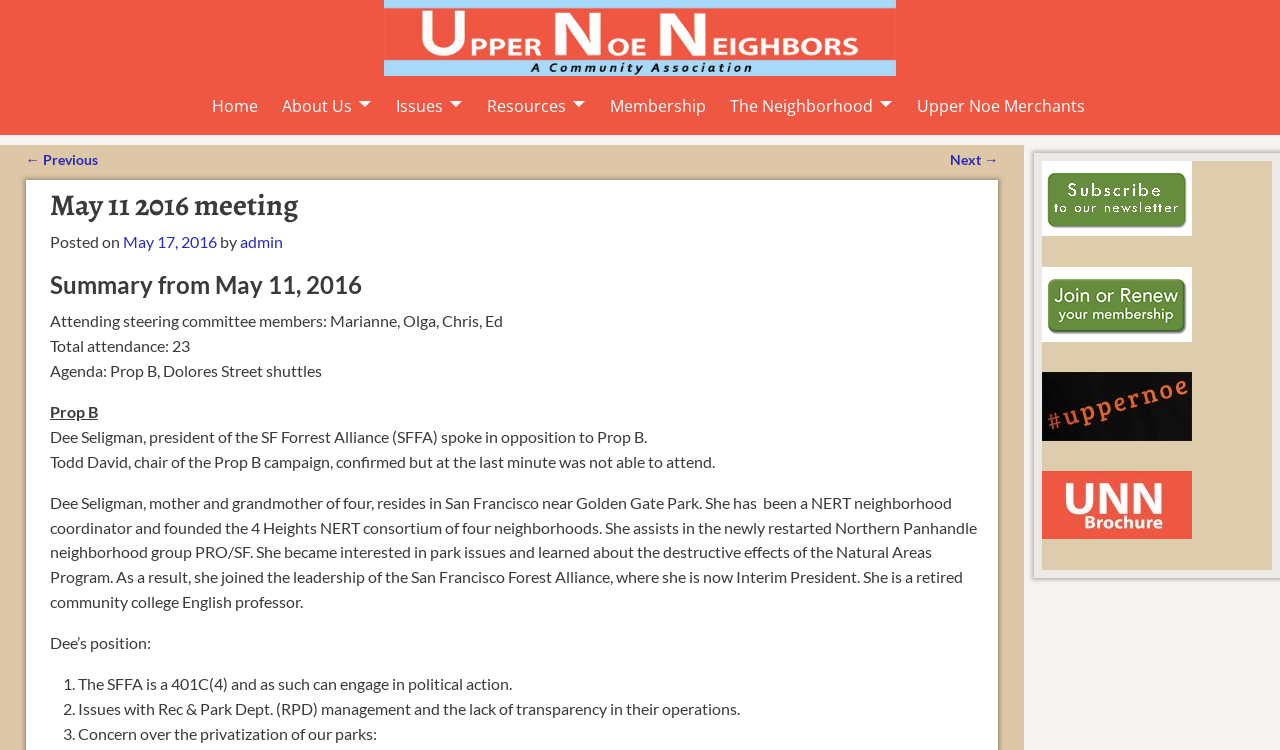Identify the bounding box coordinates of the clickable region required to complete the instruction: "Click on the 'Next →' link". The coordinates should be given as four float numbers within the range of 0 and 1, i.e., [left, top, right, bottom].

[0.742, 0.202, 0.78, 0.224]